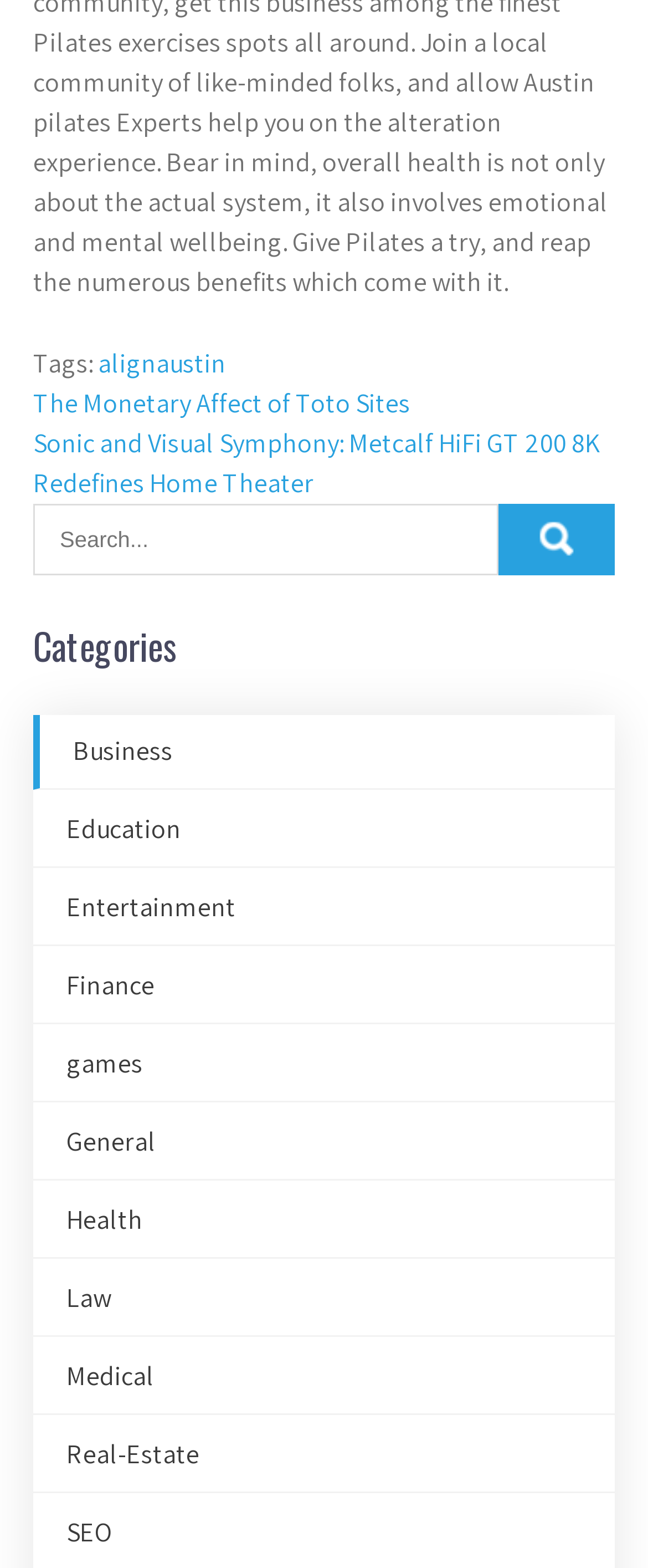Please predict the bounding box coordinates of the element's region where a click is necessary to complete the following instruction: "Click on the 'Posts' navigation". The coordinates should be represented by four float numbers between 0 and 1, i.e., [left, top, right, bottom].

[0.051, 0.245, 0.949, 0.321]